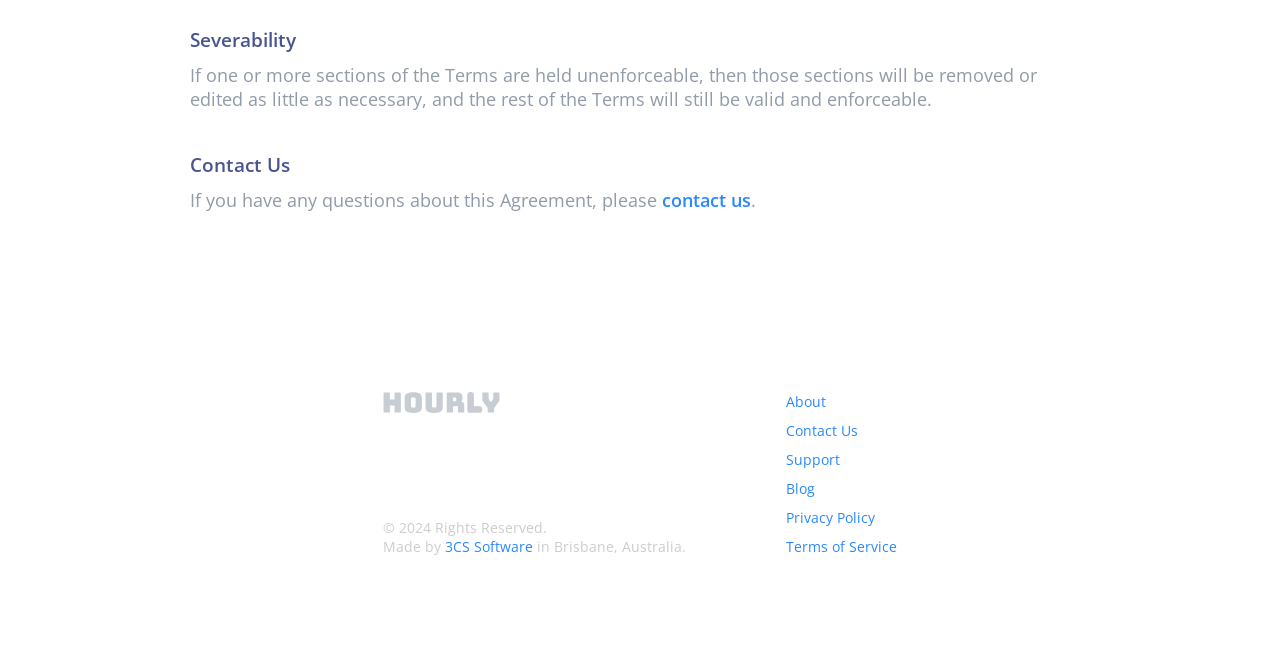Identify the bounding box coordinates for the element you need to click to achieve the following task: "visit About page". Provide the bounding box coordinates as four float numbers between 0 and 1, in the form [left, top, right, bottom].

[0.614, 0.597, 0.701, 0.626]